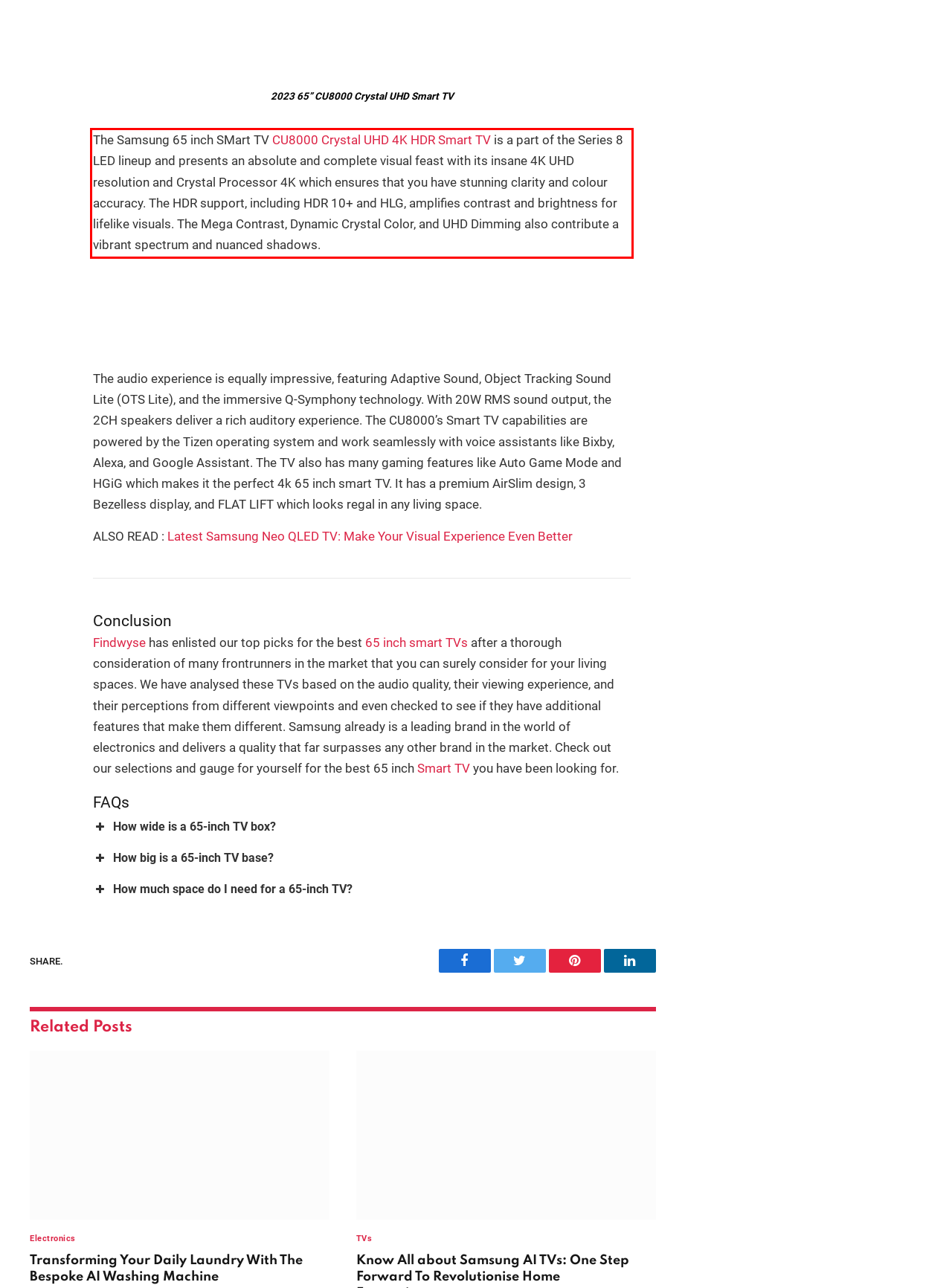You are given a screenshot showing a webpage with a red bounding box. Perform OCR to capture the text within the red bounding box.

The Samsung 65 inch SMart TV CU8000 Crystal UHD 4K HDR Smart TV is a part of the Series 8 LED lineup and presents an absolute and complete visual feast with its insane 4K UHD resolution and Crystal Processor 4K which ensures that you have stunning clarity and colour accuracy. The HDR support, including HDR 10+ and HLG, amplifies contrast and brightness for lifelike visuals. The Mega Contrast, Dynamic Crystal Color, and UHD Dimming also contribute a vibrant spectrum and nuanced shadows.